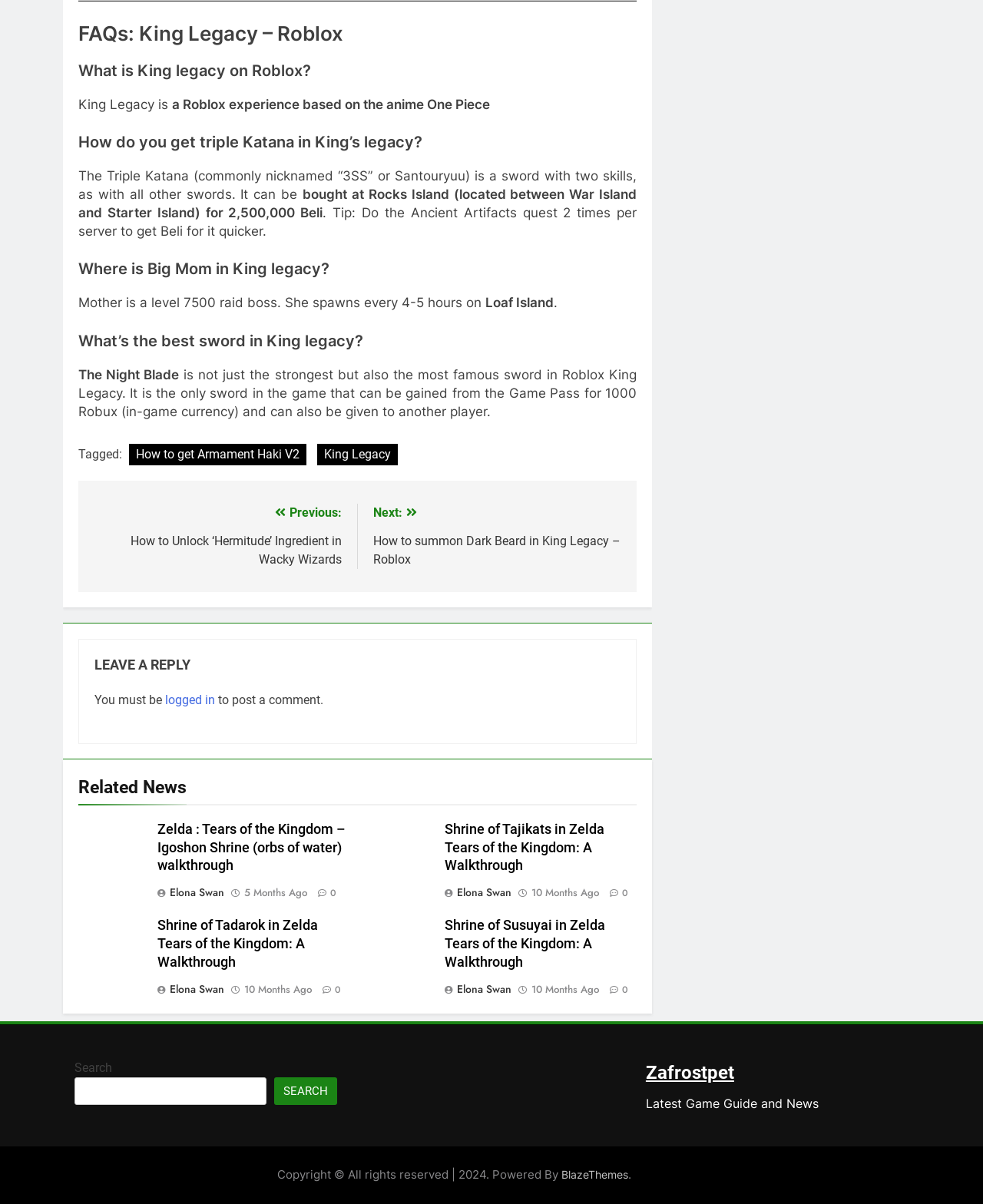Answer the question using only a single word or phrase: 
How often does Big Mom spawn in King Legacy?

Every 4-5 hours